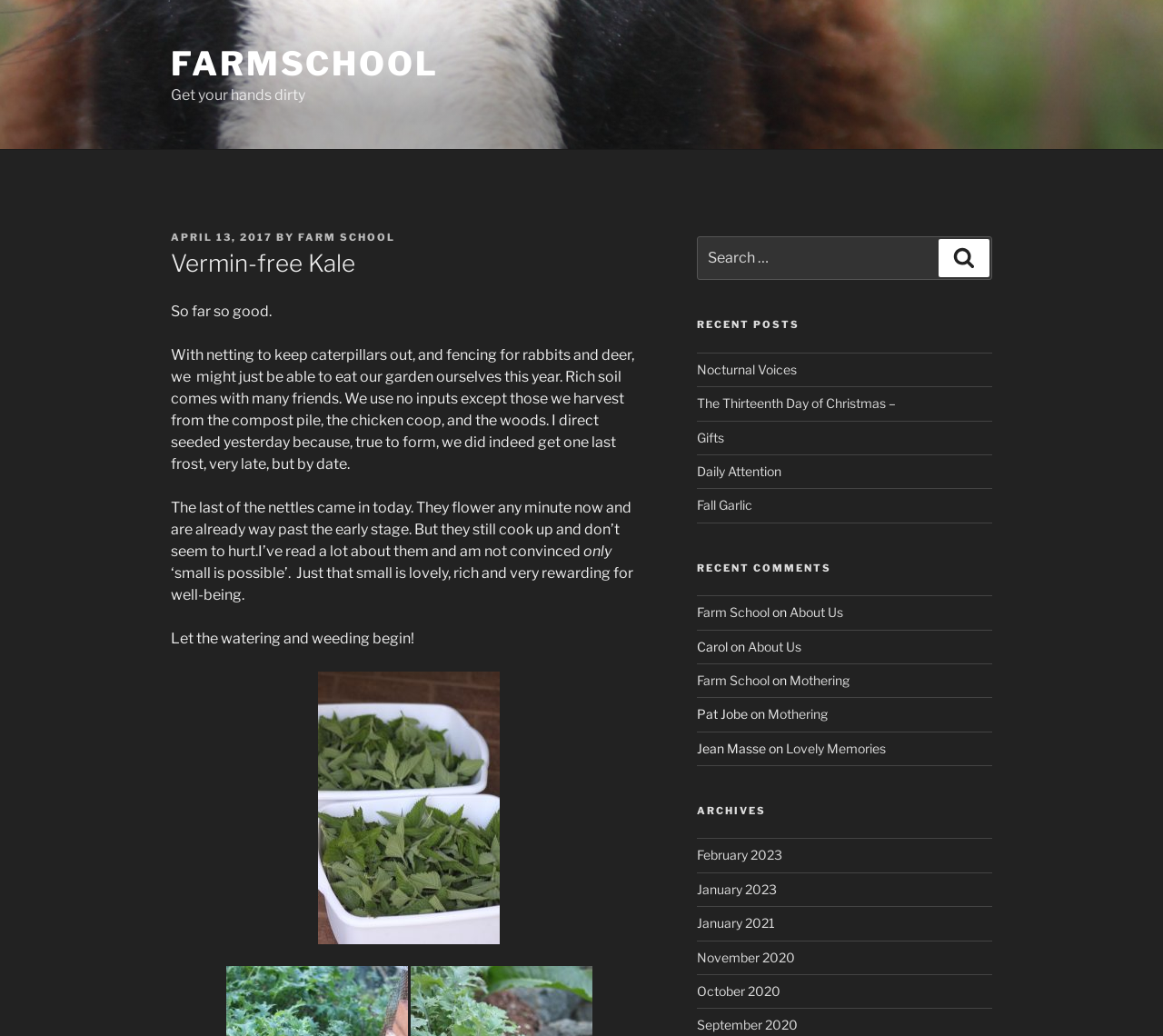What is the topic of the recent post 'Nocturnal Voices'?
Provide a concise answer using a single word or phrase based on the image.

Unknown